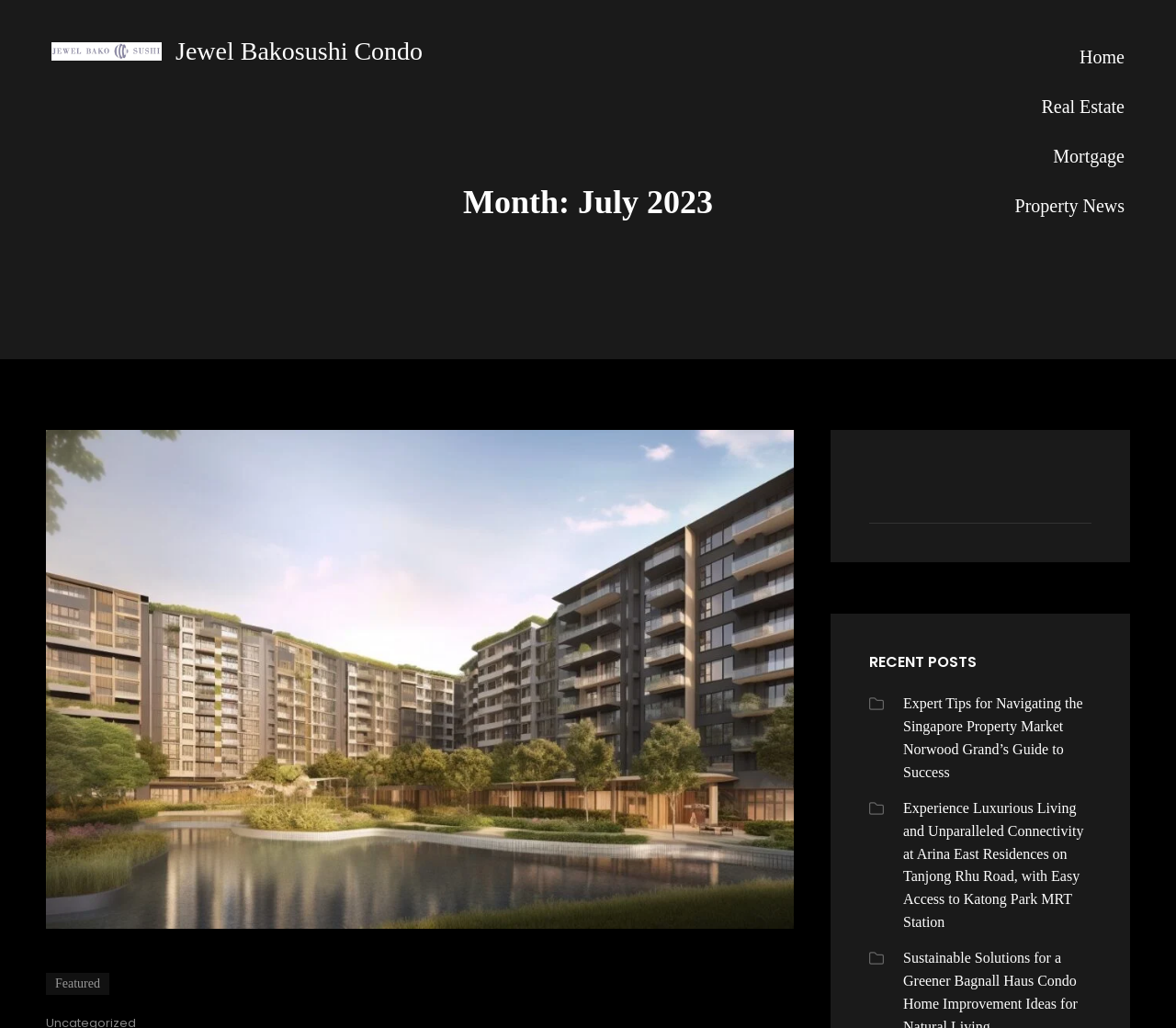What is the primary menu item at the top right corner?
Answer with a single word or phrase, using the screenshot for reference.

Home